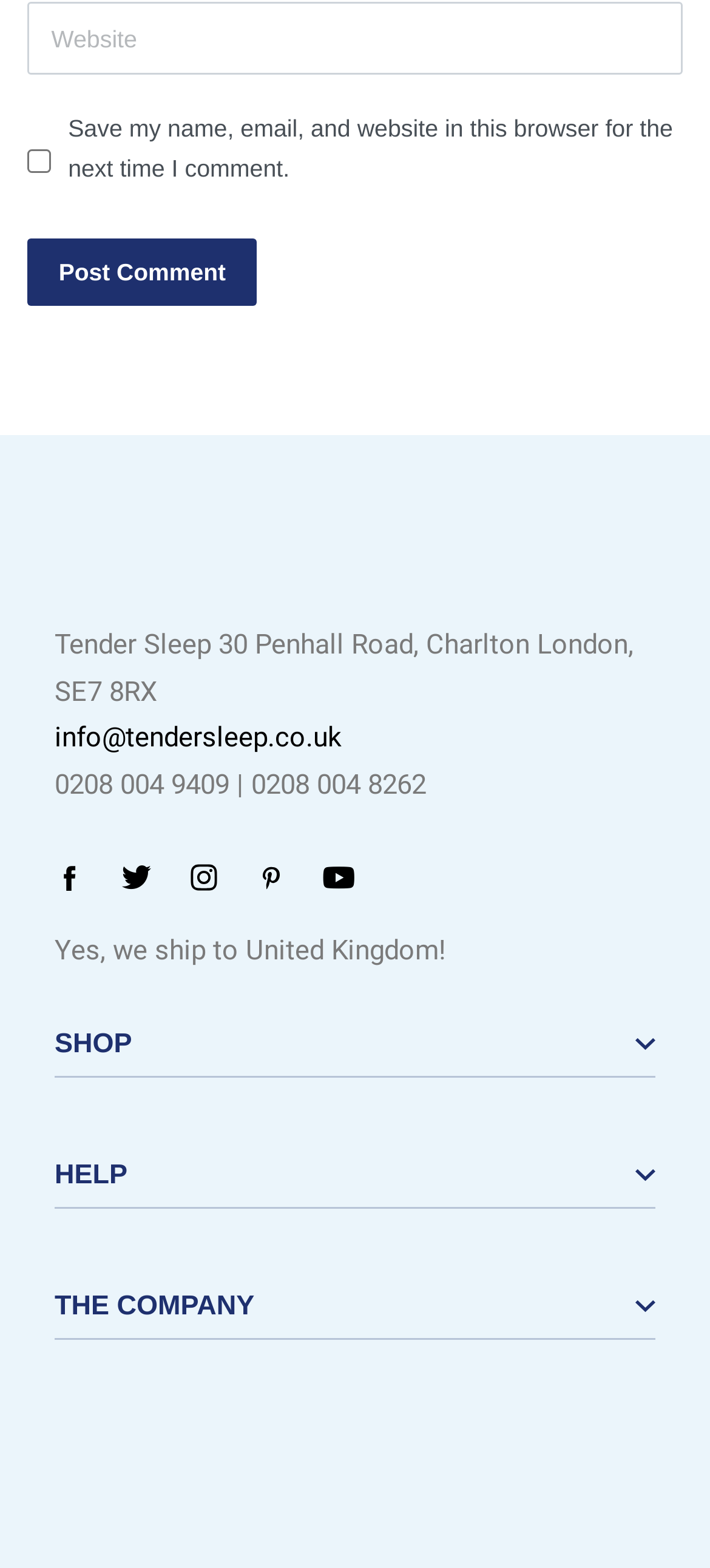Predict the bounding box of the UI element based on the description: "Membership Portal". The coordinates should be four float numbers between 0 and 1, formatted as [left, top, right, bottom].

None